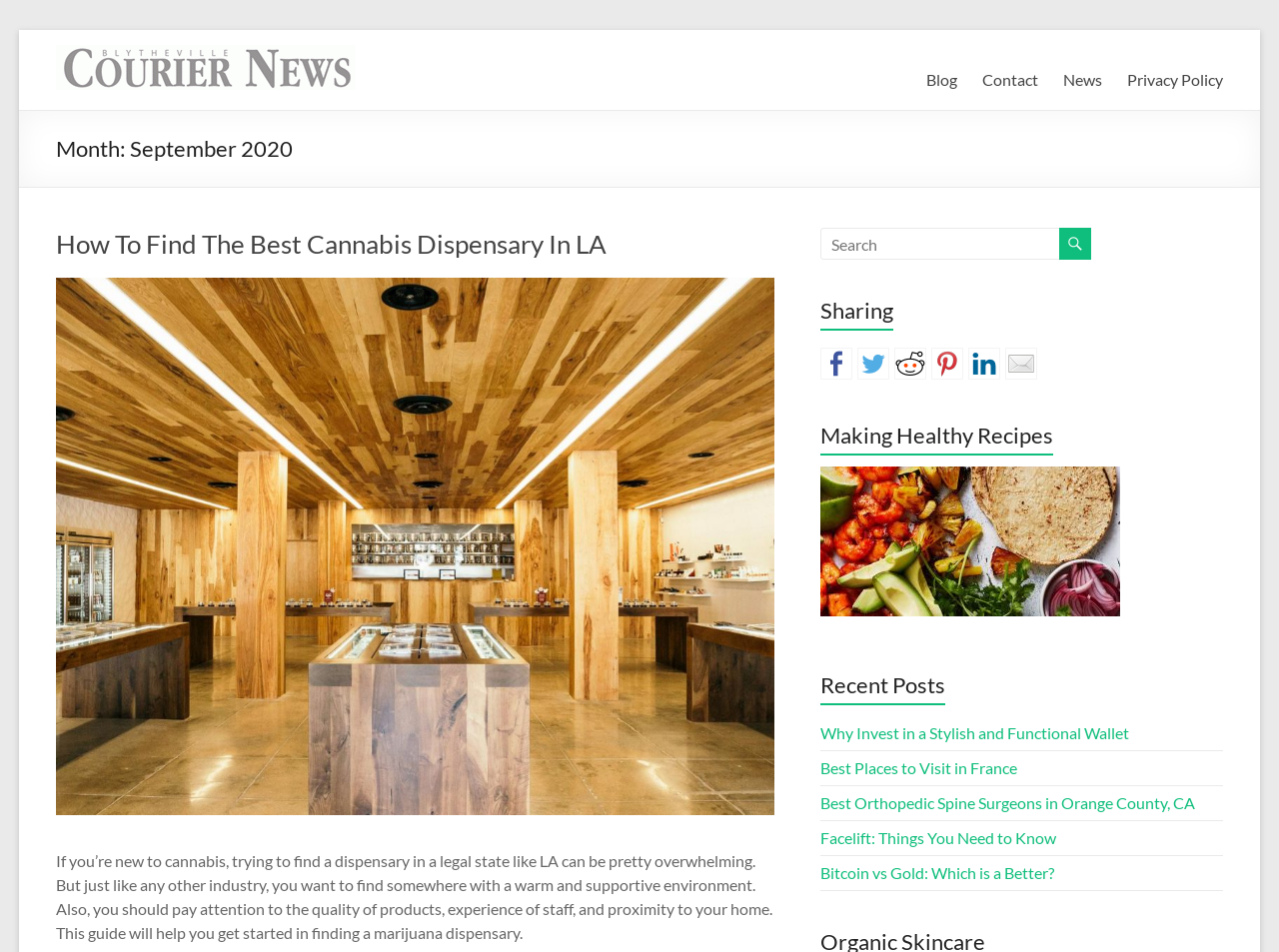Provide a one-word or brief phrase answer to the question:
How many social media platforms are listed for sharing?

5